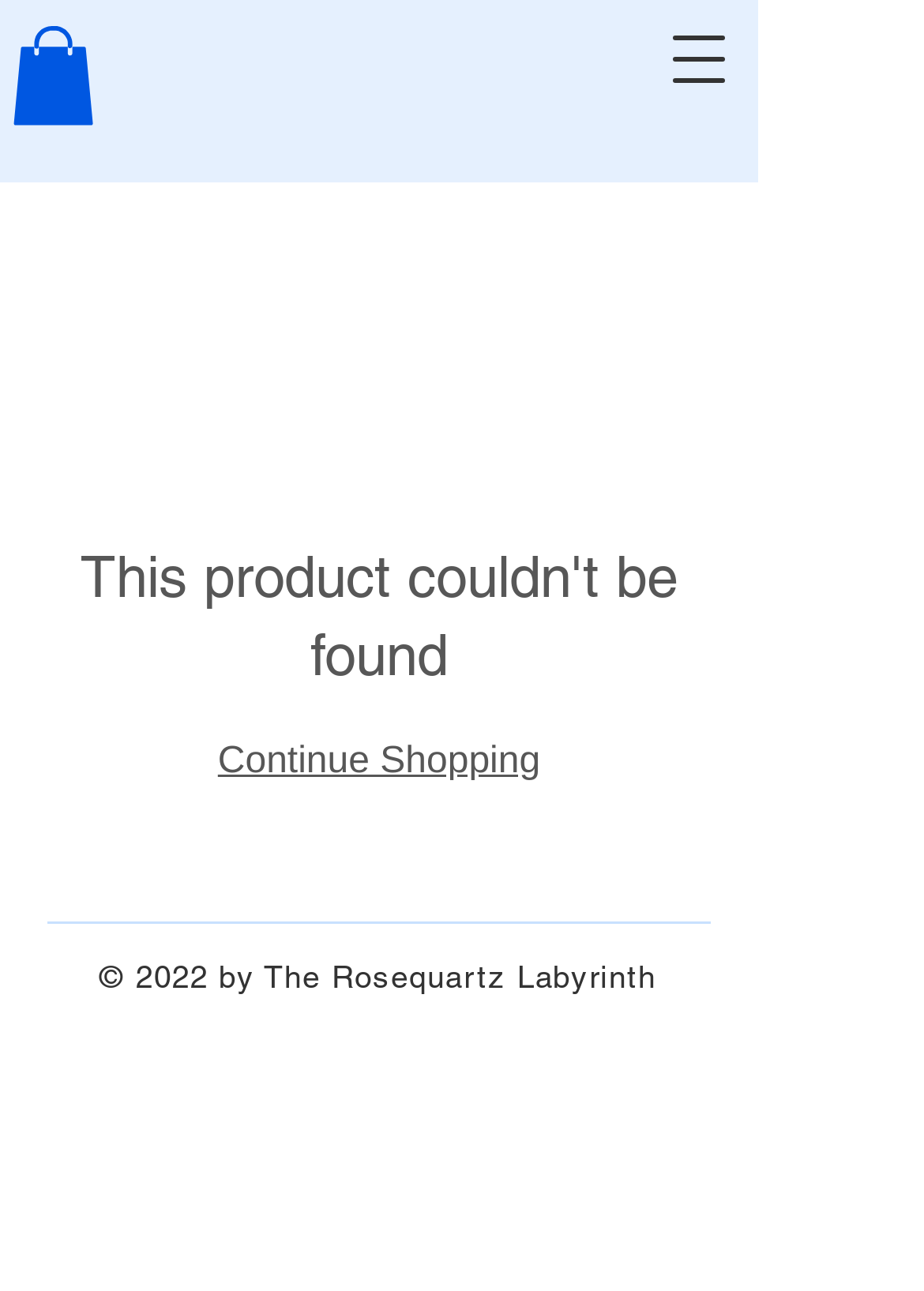What is the purpose of the button at the top right?
Answer the question with just one word or phrase using the image.

Open navigation menu